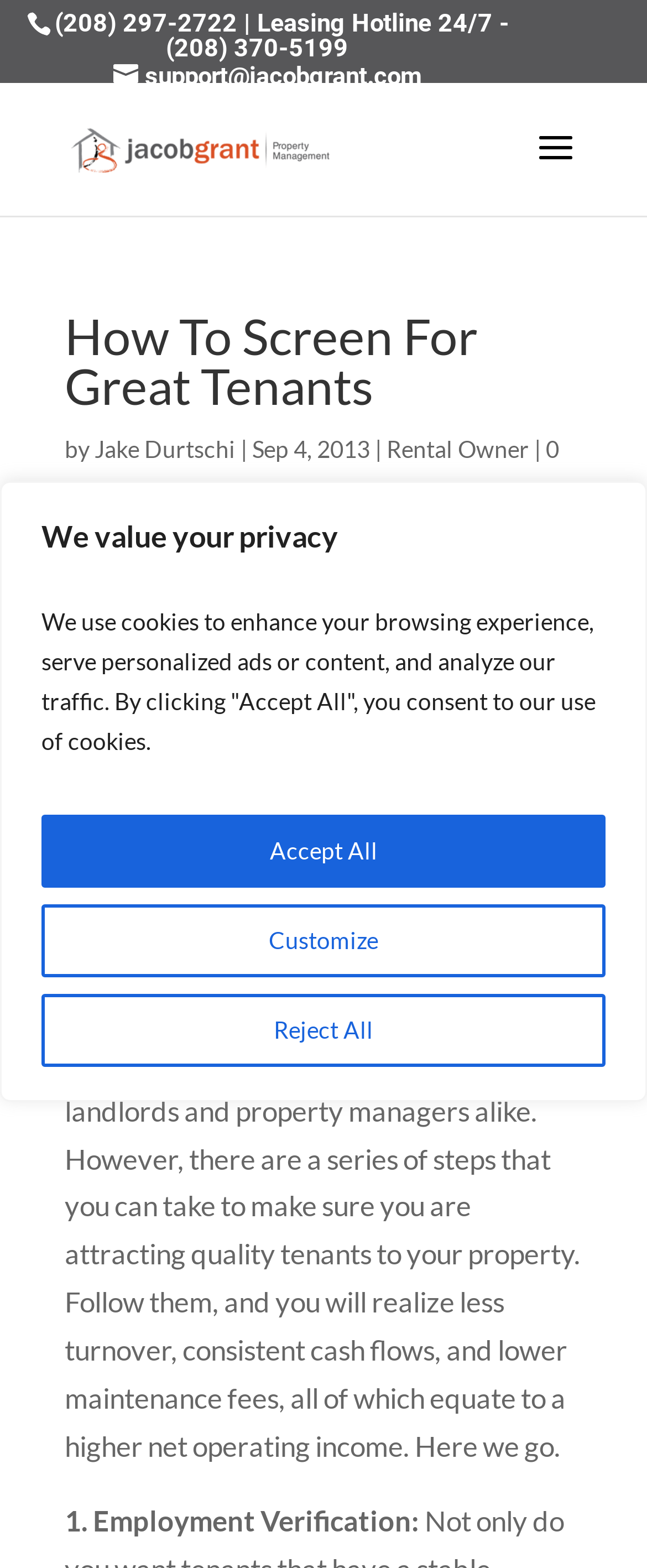Pinpoint the bounding box coordinates of the element you need to click to execute the following instruction: "Call the leasing hotline". The bounding box should be represented by four float numbers between 0 and 1, in the format [left, top, right, bottom].

[0.084, 0.005, 0.367, 0.024]